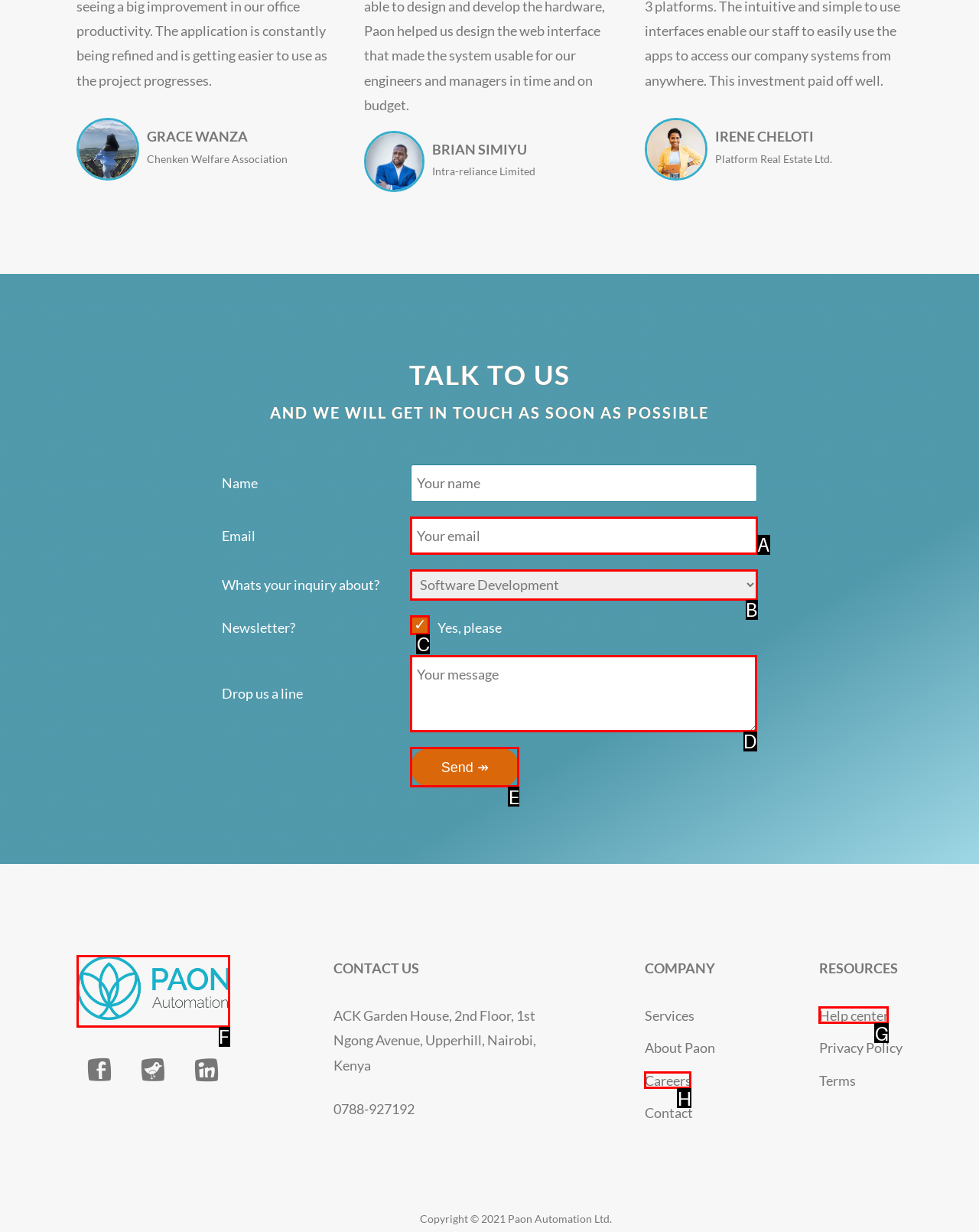Determine the right option to click to perform this task: Type your message
Answer with the correct letter from the given choices directly.

D